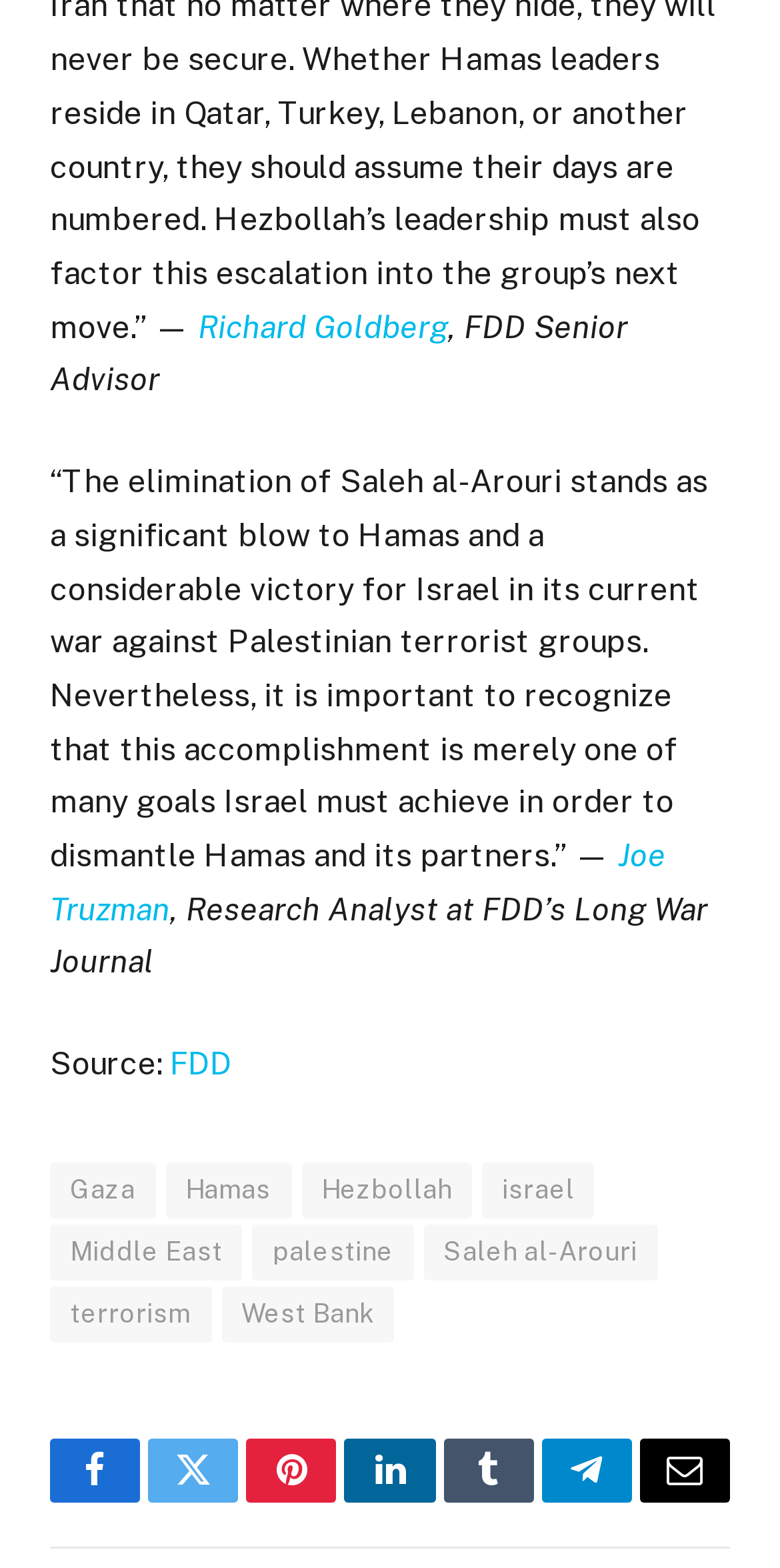Using the information from the screenshot, answer the following question thoroughly:
What social media platforms are available on the webpage?

The webpage provides links to various social media platforms, including Facebook, Twitter, Pinterest, LinkedIn, Tumblr, Telegram, and Email, which allows users to share content on these platforms.